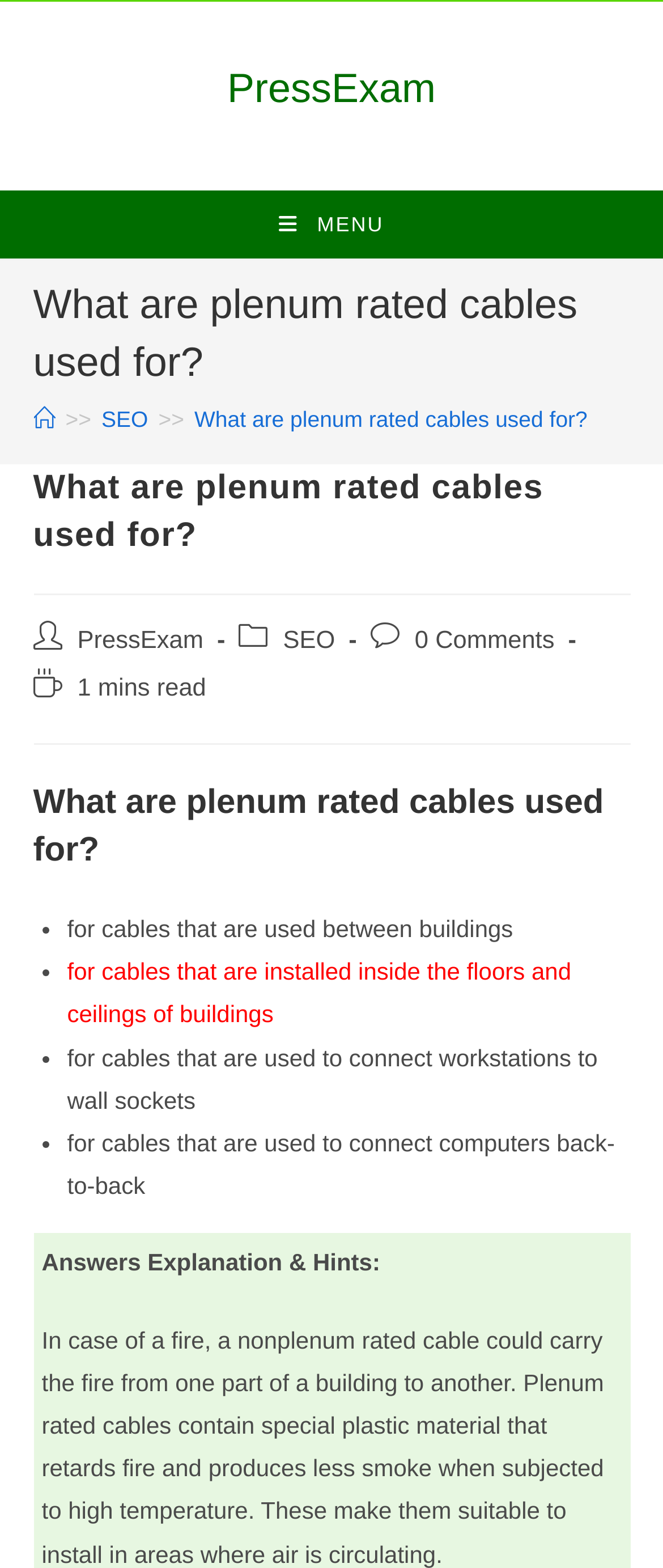Using the element description 0 Comments, predict the bounding box coordinates for the UI element. Provide the coordinates in (top-left x, top-left y, bottom-right x, bottom-right y) format with values ranging from 0 to 1.

[0.626, 0.4, 0.836, 0.417]